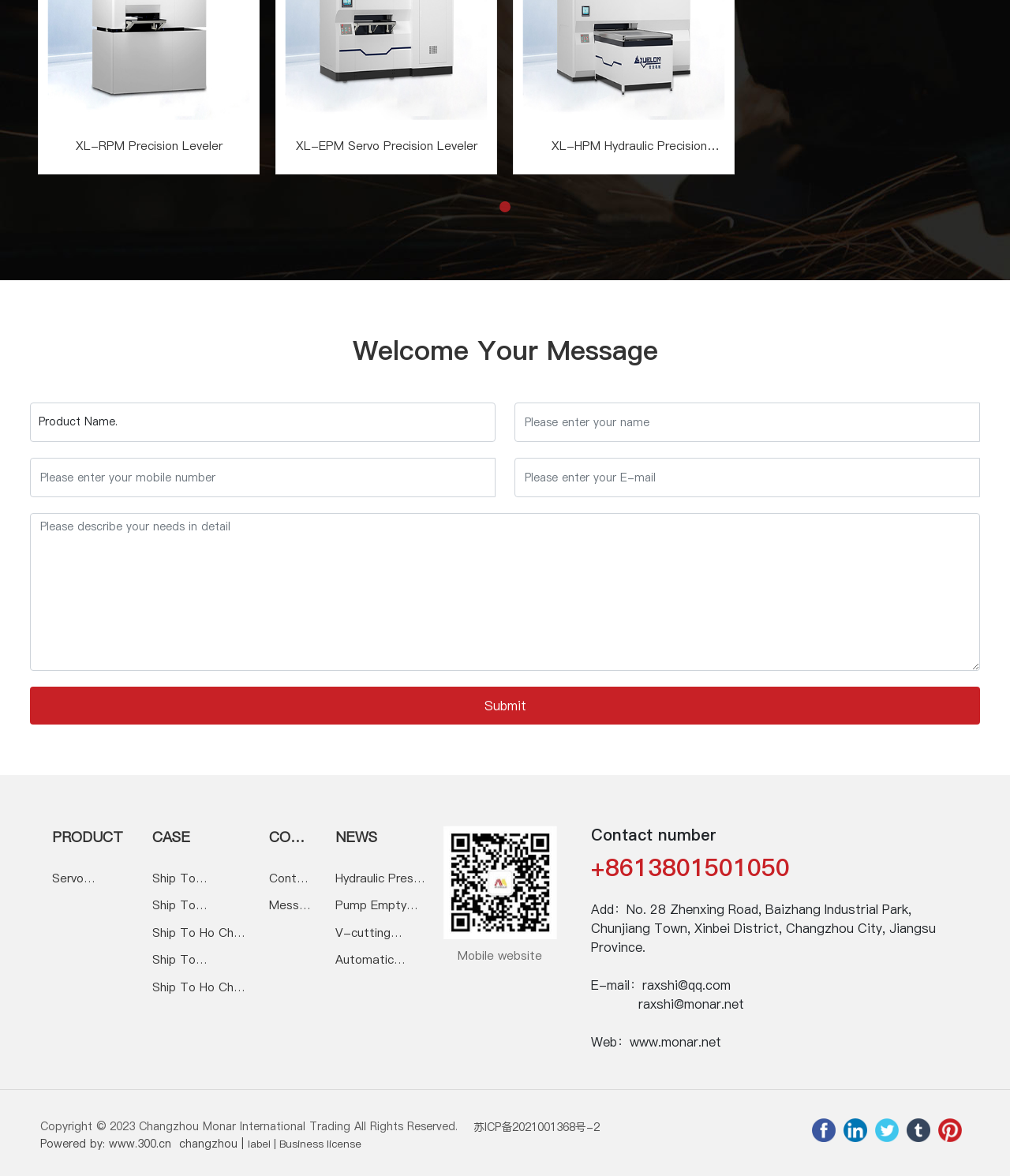Based on the image, provide a detailed response to the question:
What is the product category?

I found the product category by looking at the links at the top of the page, which include 'XL-RPM Precision Leveler', 'XL-EPM Servo Precision Leveler', and 'XL-HPM Hydraulic Precision Leveler', suggesting that the product category is Precision Leveler.